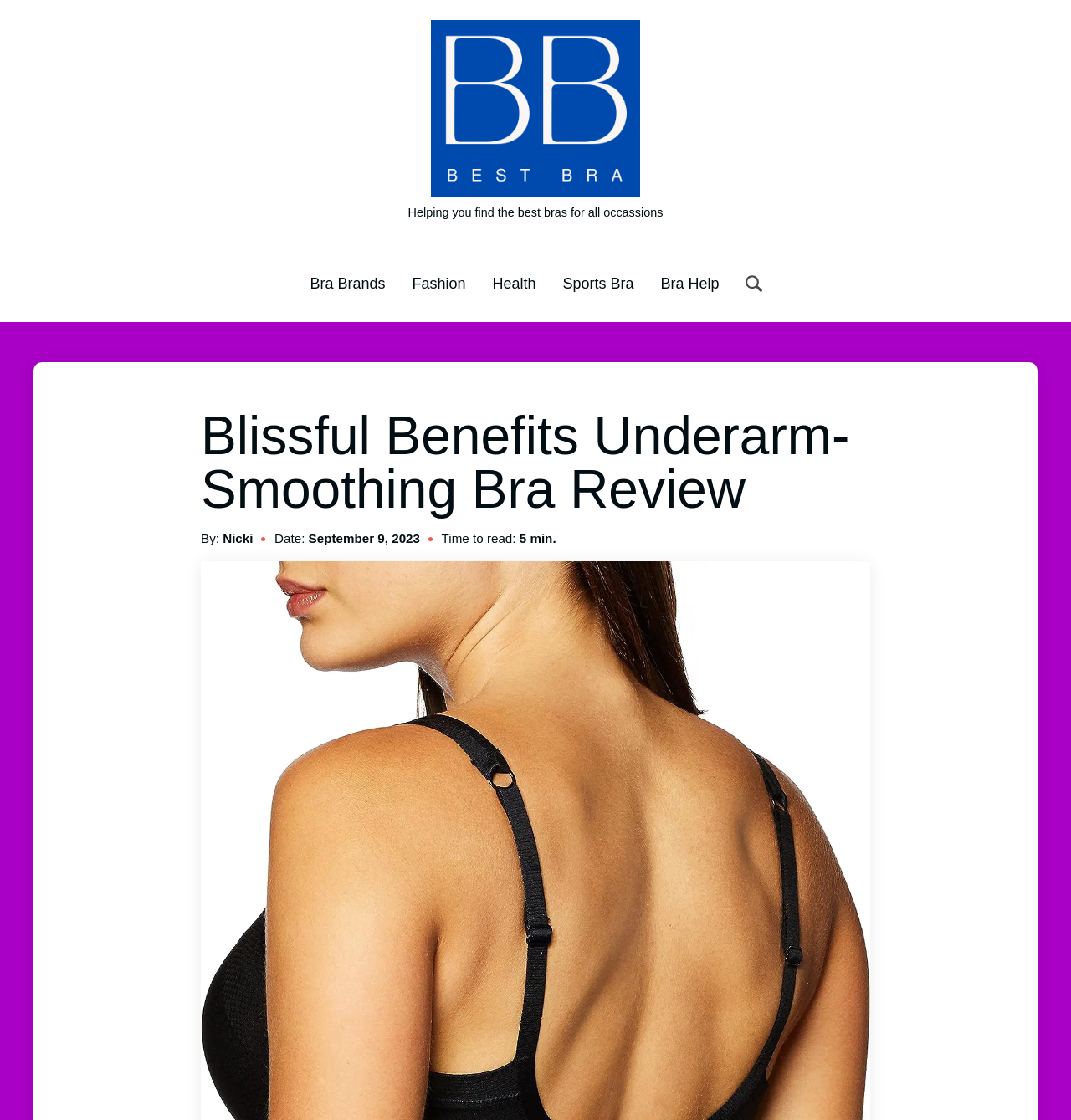Please locate and retrieve the main header text of the webpage.

Blissful Benefits Underarm-Smoothing Bra Review